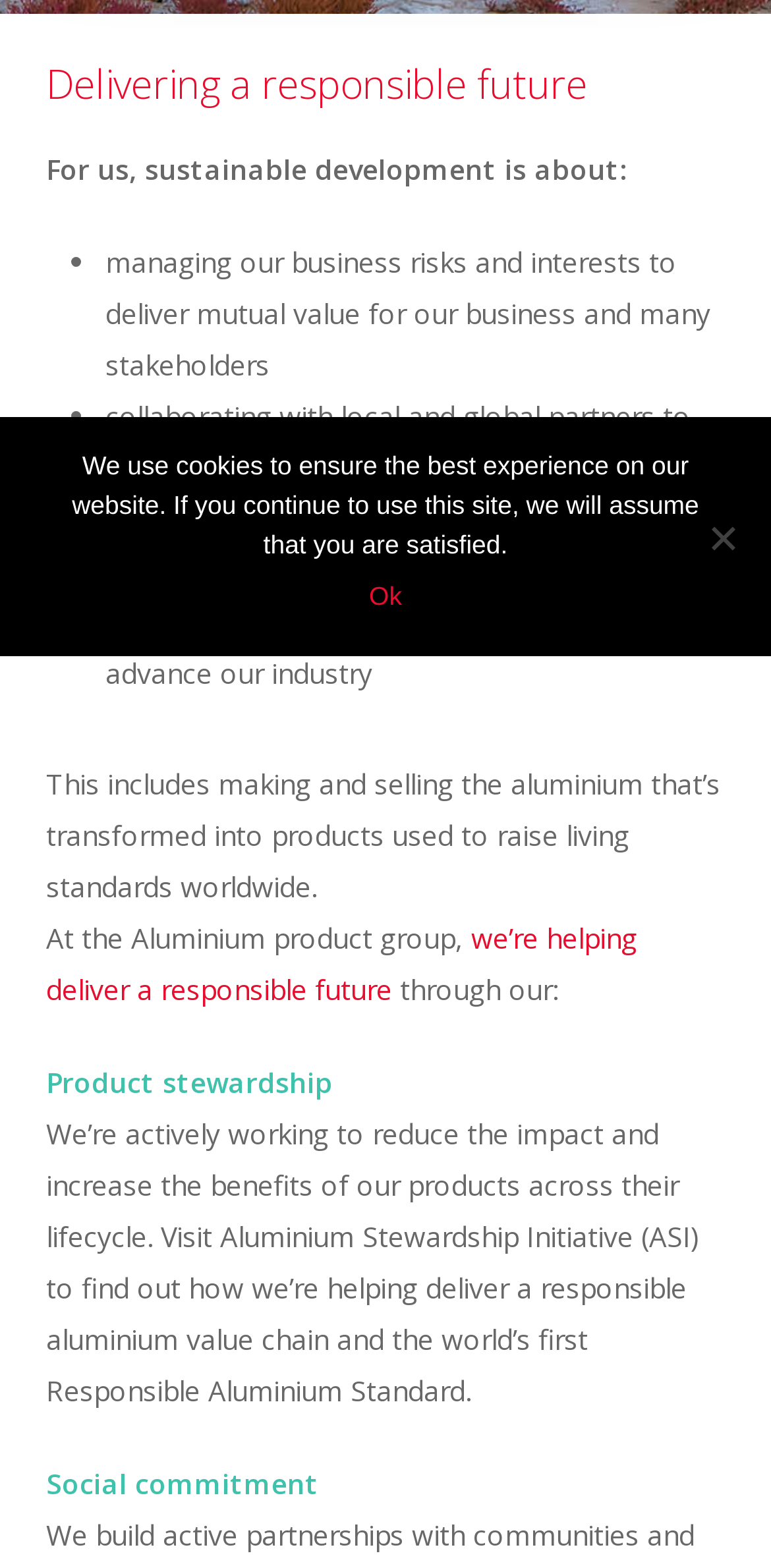Mark the bounding box of the element that matches the following description: "MAX".

[0.682, 0.401, 0.769, 0.429]